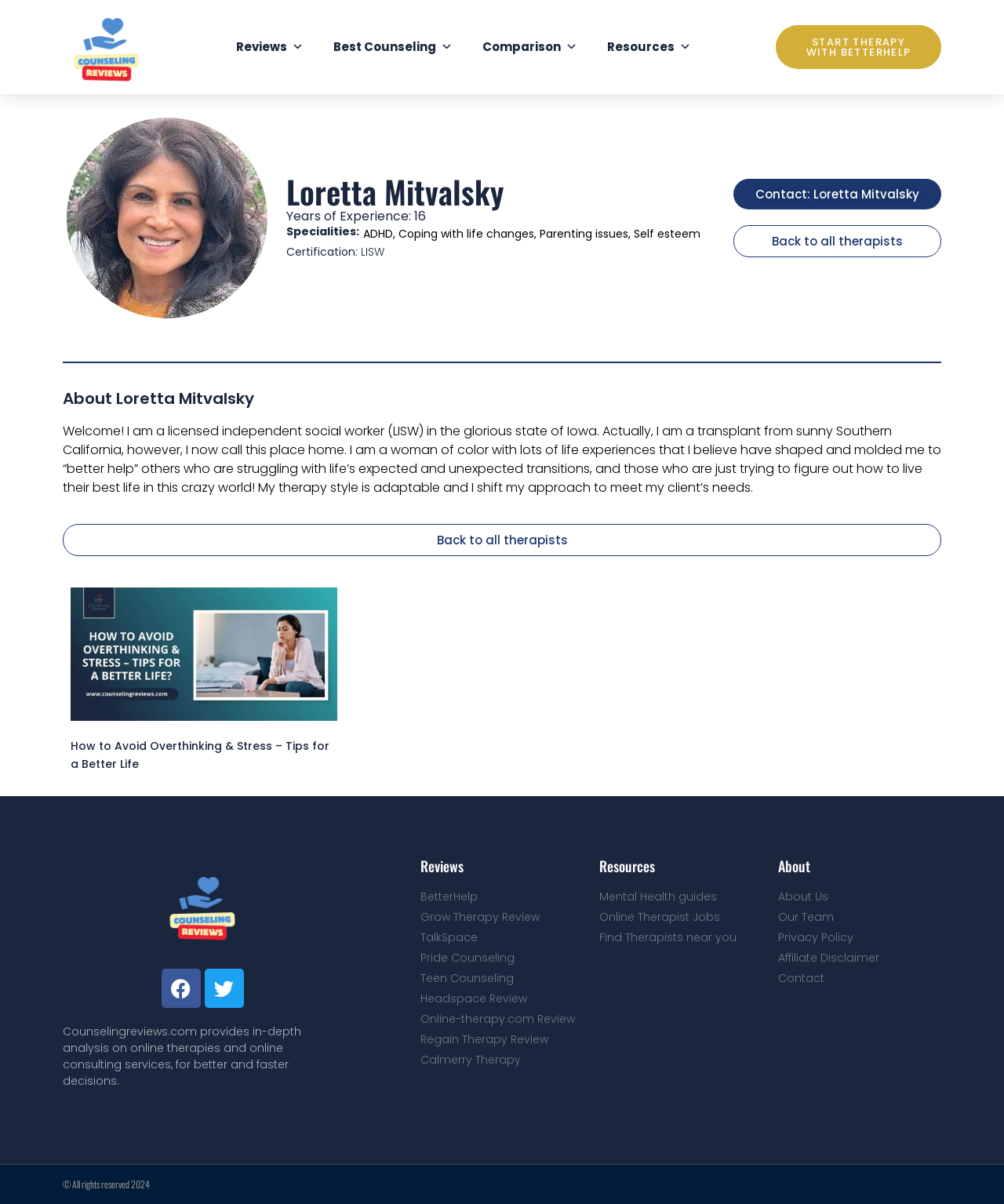Extract the bounding box coordinates for the described element: "Mental Health guides". The coordinates should be represented as four float numbers between 0 and 1: [left, top, right, bottom].

[0.597, 0.738, 0.759, 0.752]